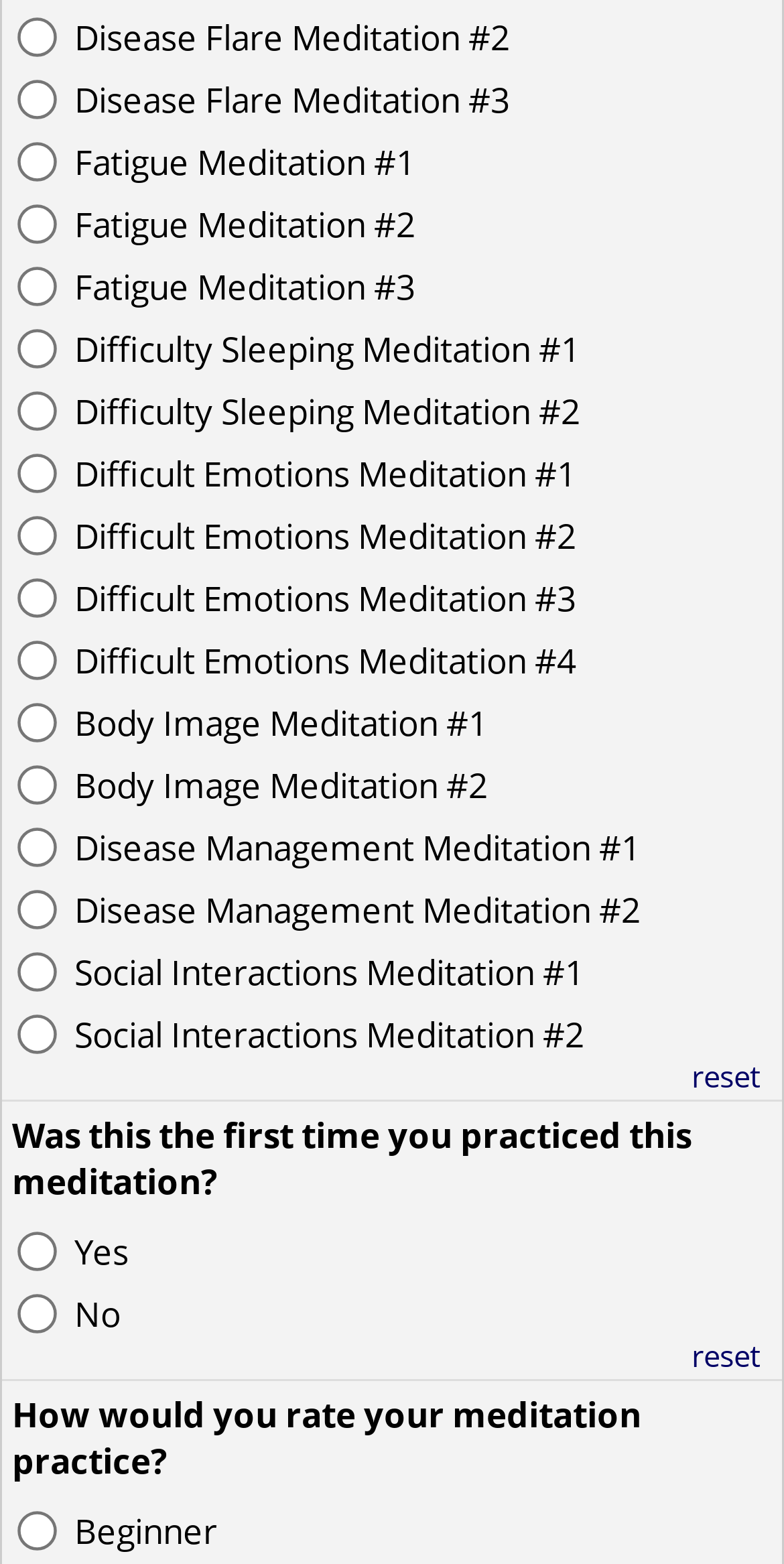What is the first meditation exercise listed?
Look at the image and respond to the question as thoroughly as possible.

The first meditation exercise listed is 'Disease Flare Meditation #2' because it is the first radio button option in the list, with a bounding box coordinate of [0.023, 0.012, 0.073, 0.037] which indicates it is at the top of the list.